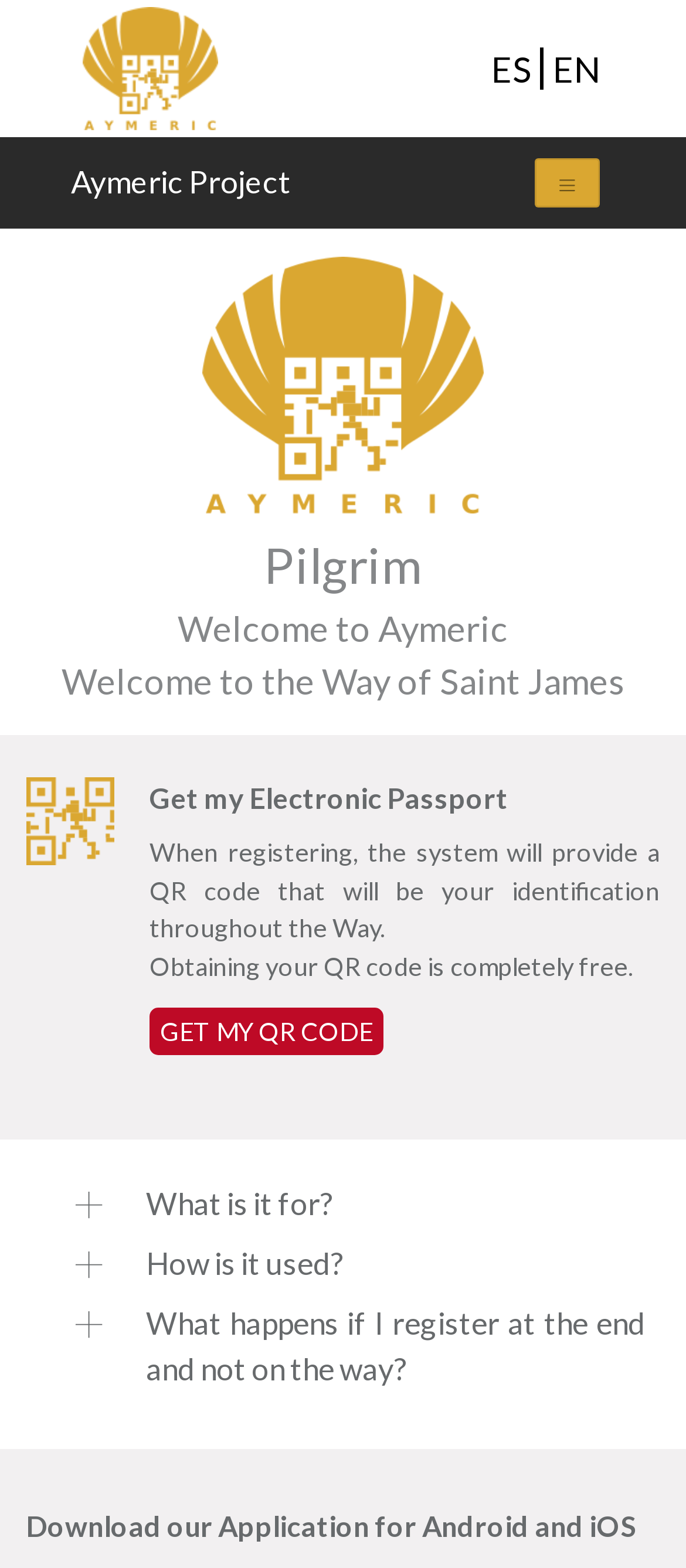Can you give a detailed response to the following question using the information from the image? What is the benefit of obtaining the QR code?

The webpage states 'Obtaining your QR code is completely free', which indicates that there is no cost associated with obtaining the QR code.